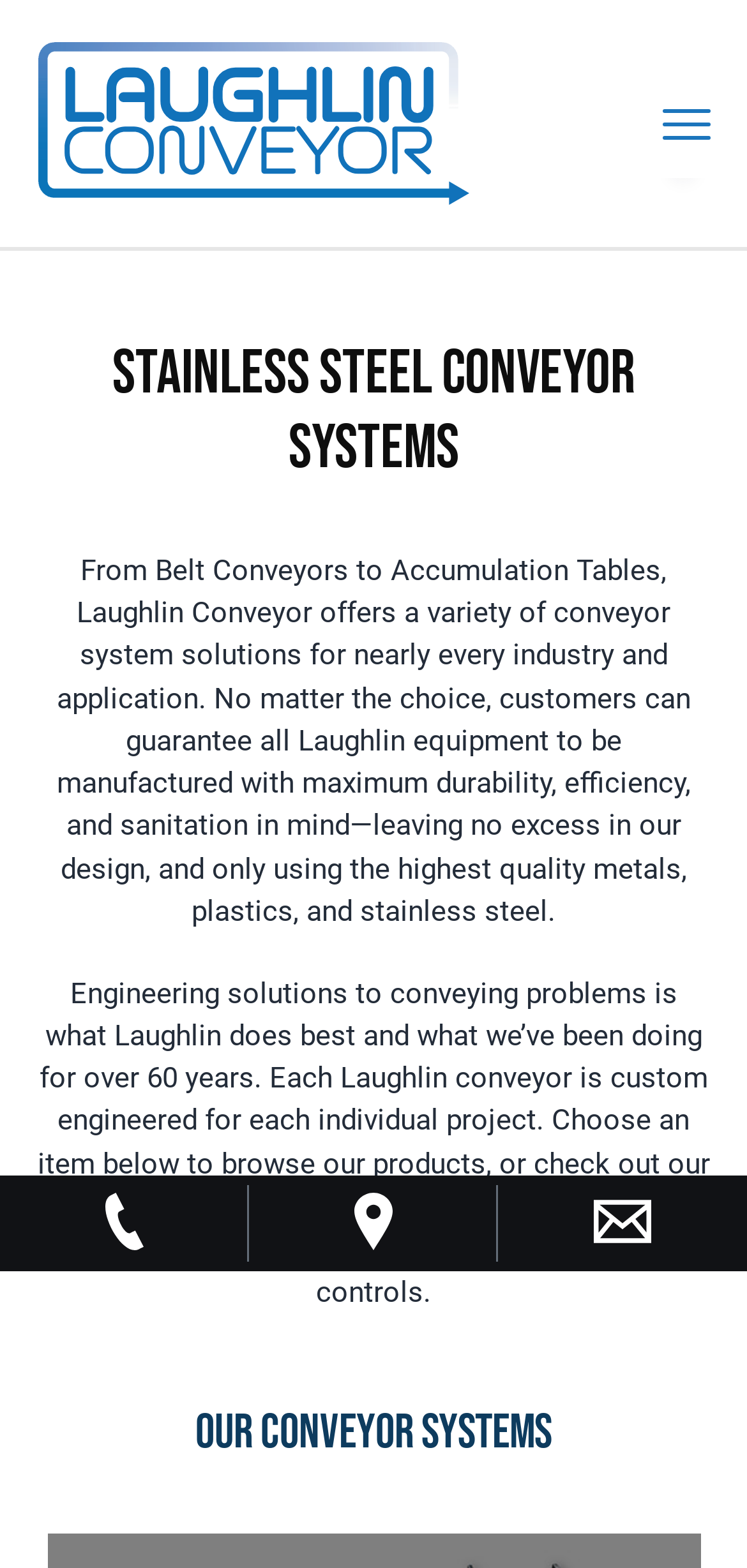Provide the bounding box coordinates of the UI element this sentence describes: "parent_node: Laughlin Conveyor".

[0.05, 0.027, 0.627, 0.13]